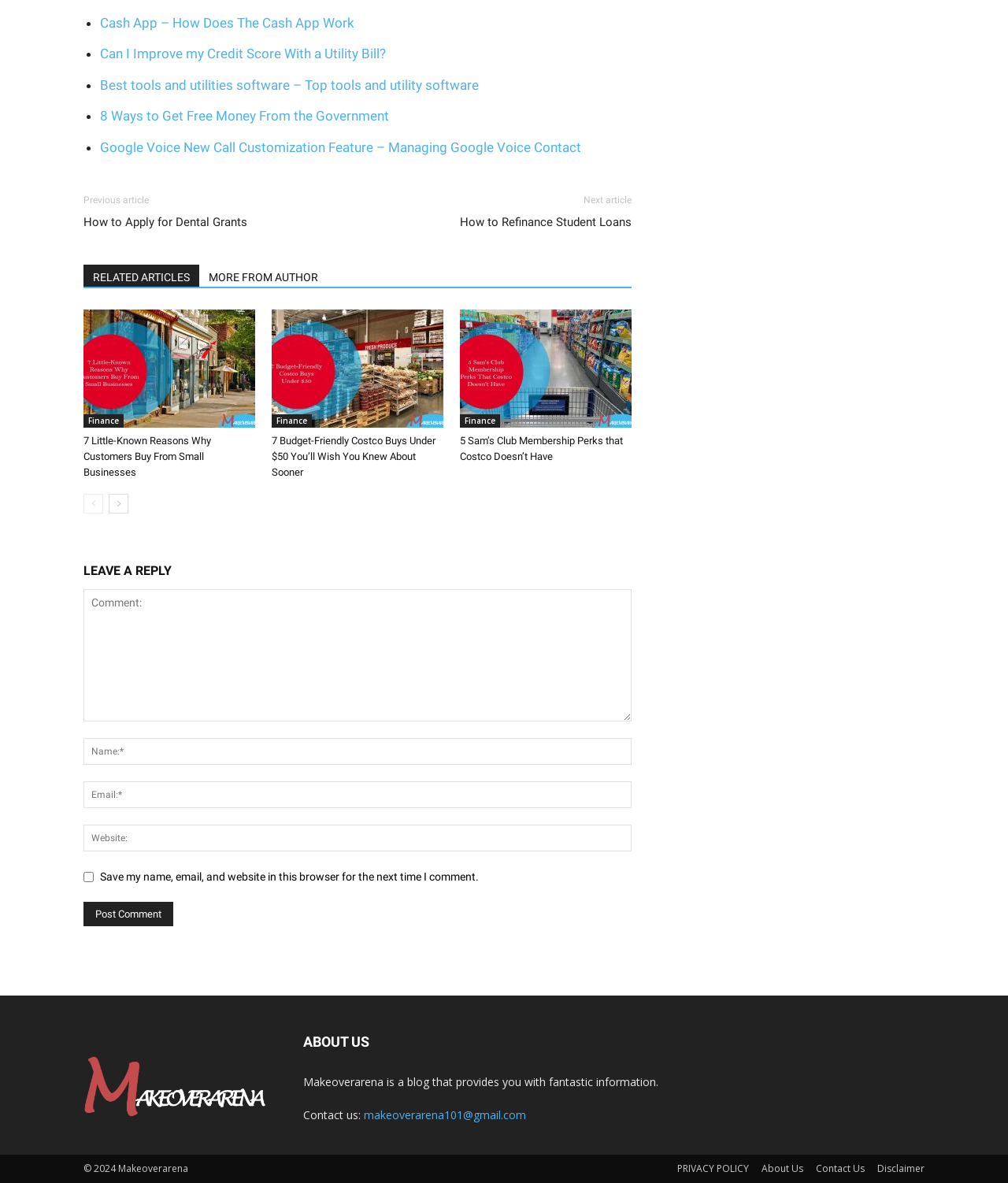Answer this question using a single word or a brief phrase:
What is the name of the blog?

Makeoverarena